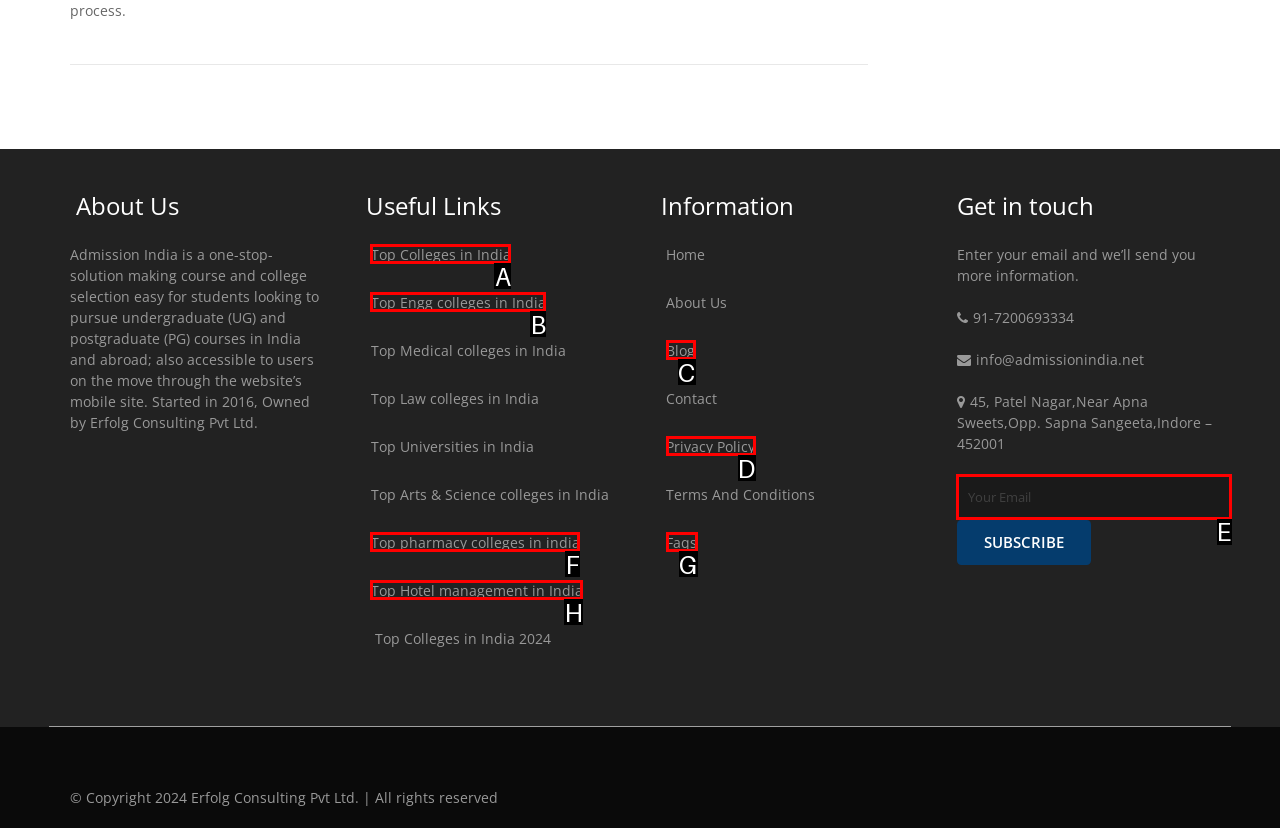Choose the letter that corresponds to the correct button to accomplish the task: Enter email address
Reply with the letter of the correct selection only.

E